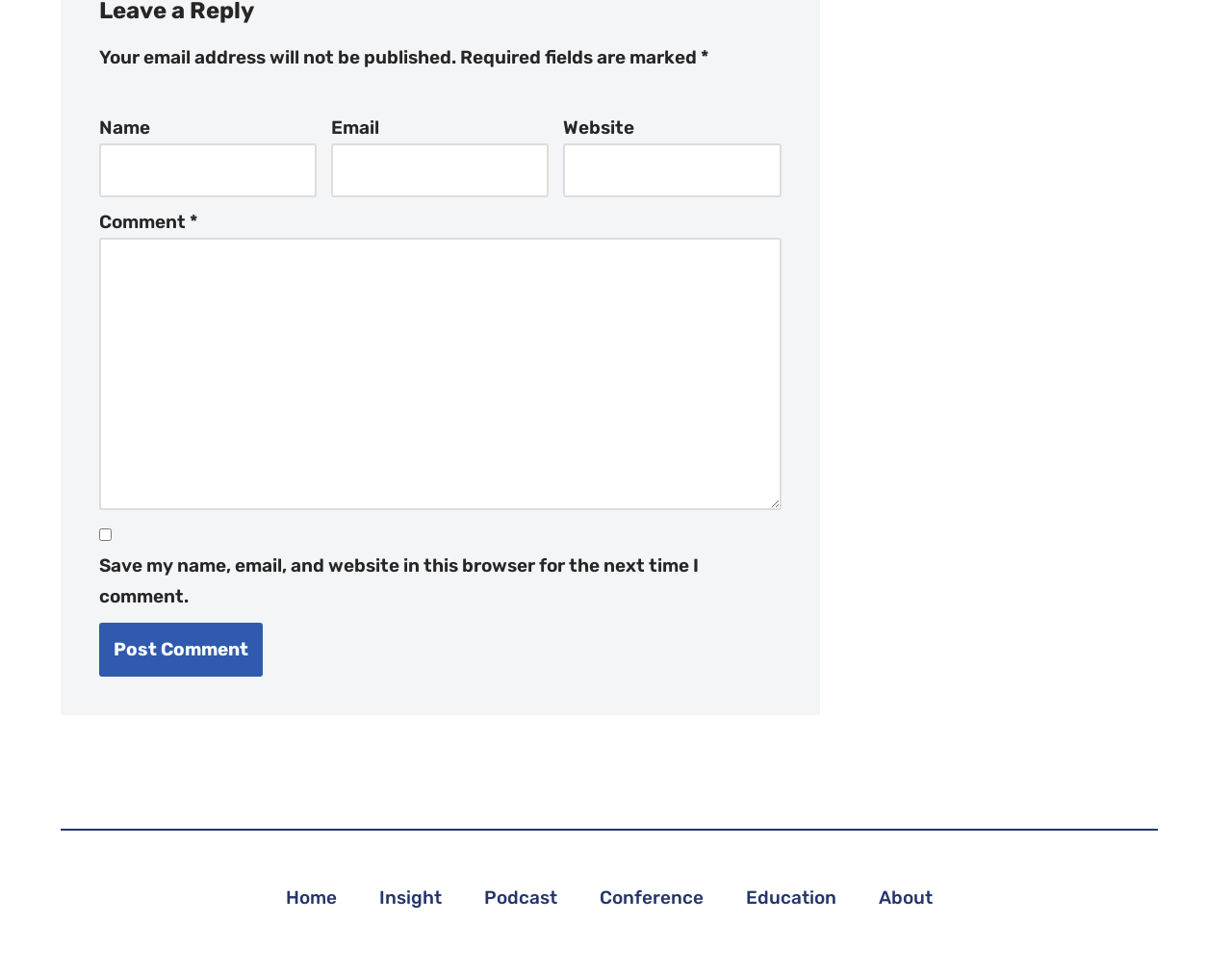What is the text next to the 'Save my name...' checkbox?
Please provide a single word or phrase as your answer based on the screenshot.

Save my name, email, and website in this browser for the next time I comment.